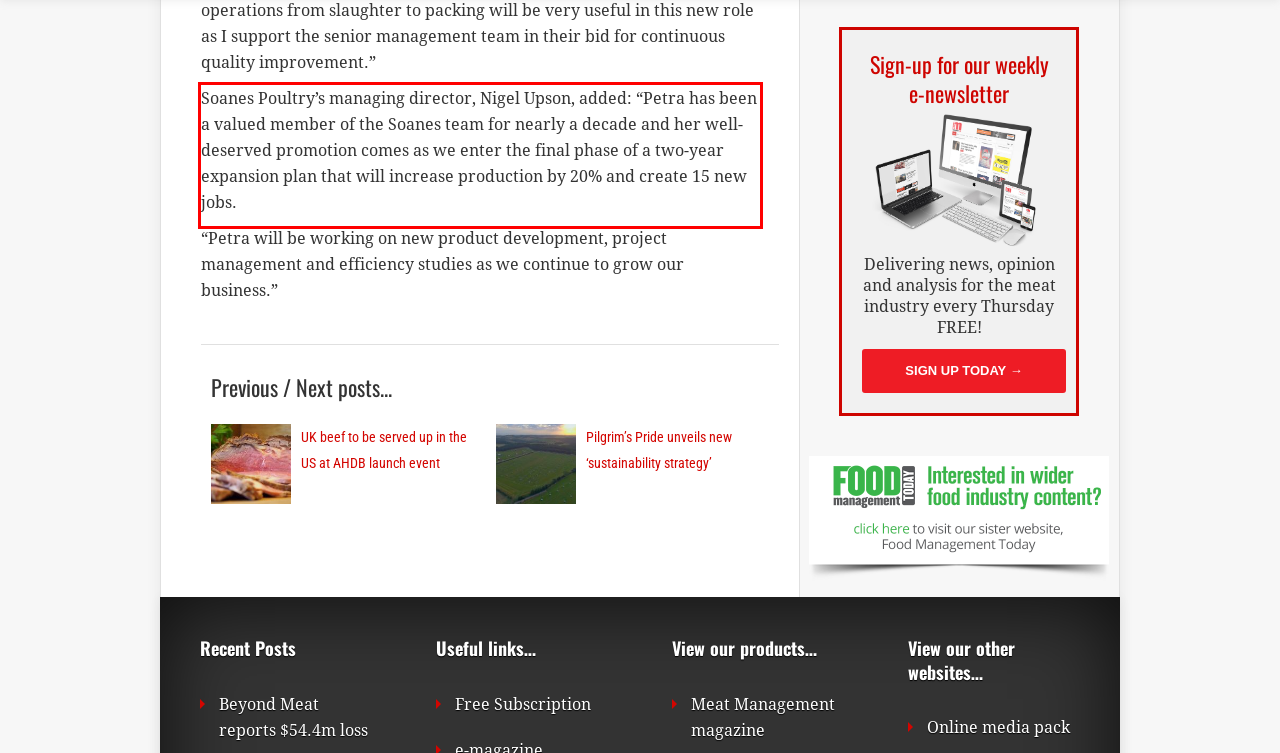Perform OCR on the text inside the red-bordered box in the provided screenshot and output the content.

Soanes Poultry’s managing director, Nigel Upson, added: “Petra has been a valued member of the Soanes team for nearly a decade and her well-deserved promotion comes as we enter the final phase of a two-year expansion plan that will increase production by 20% and create 15 new jobs.